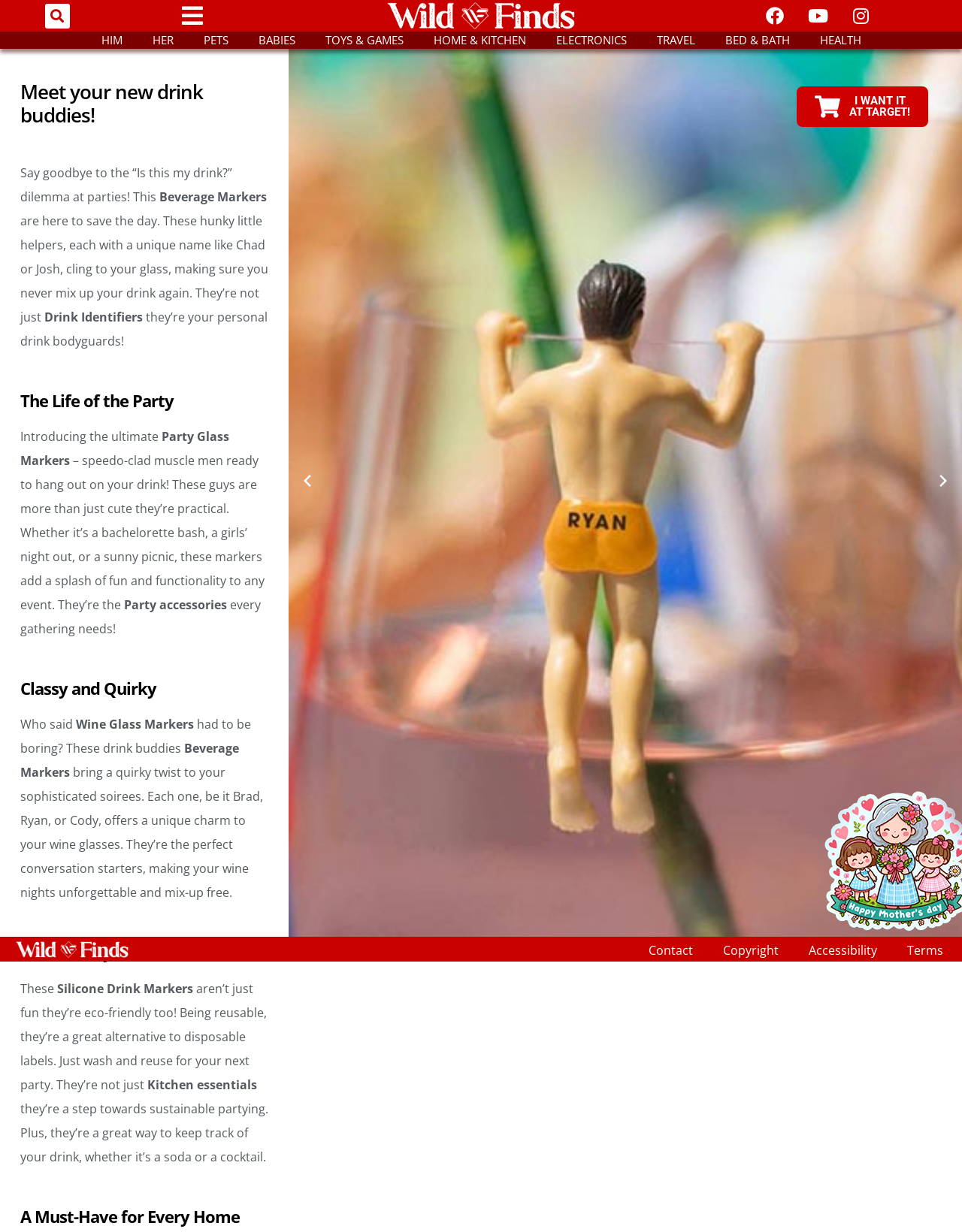Determine the bounding box for the described UI element: "Contact".

[0.659, 0.765, 0.736, 0.778]